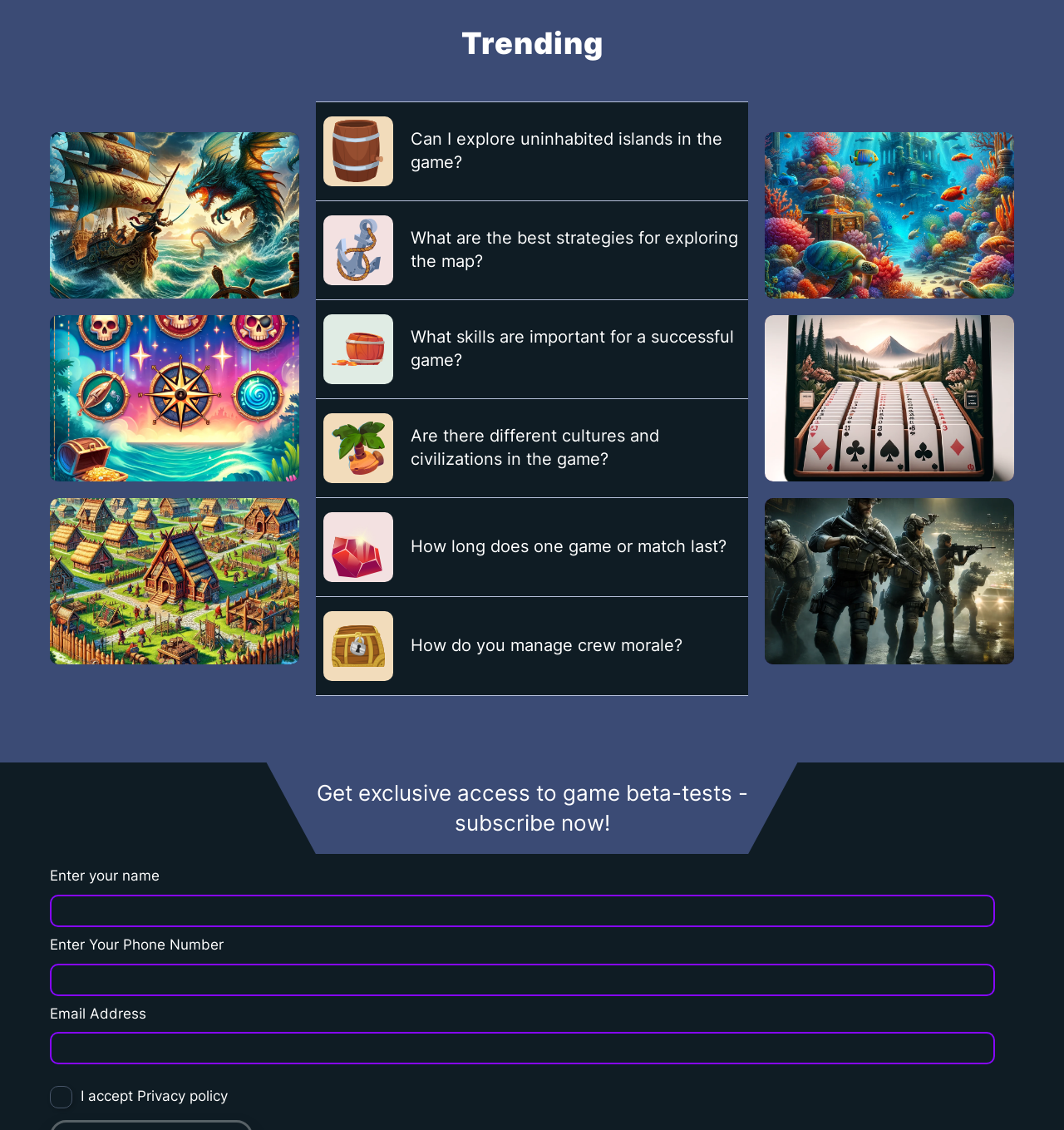Please determine the bounding box coordinates for the element that should be clicked to follow these instructions: "Search for keywords".

None